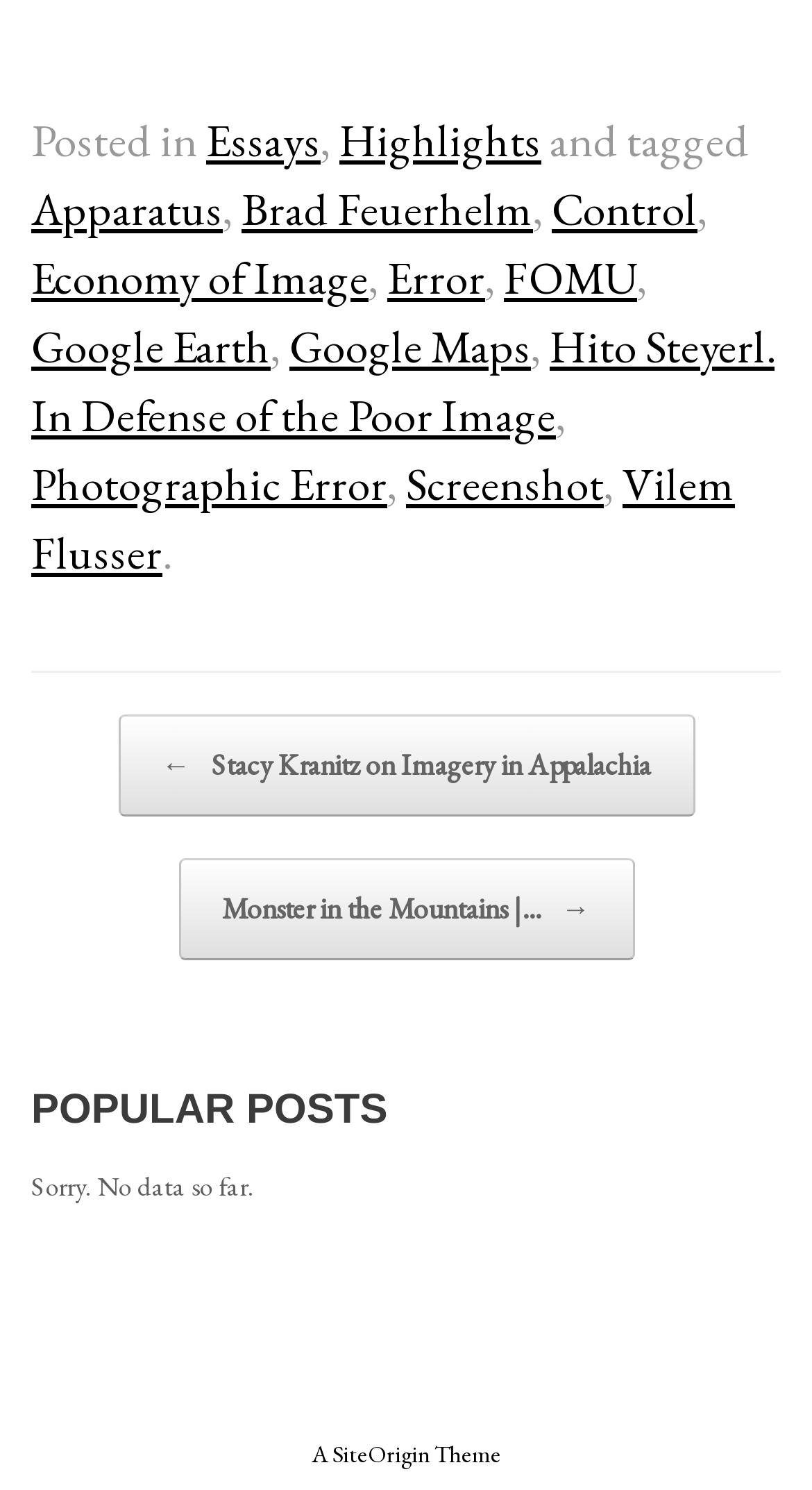With reference to the screenshot, provide a detailed response to the question below:
What is the title of the section below the post navigation section?

Below the post navigation section, there is a heading that reads 'POPULAR POSTS'. This suggests that the section below it lists popular posts on the website.